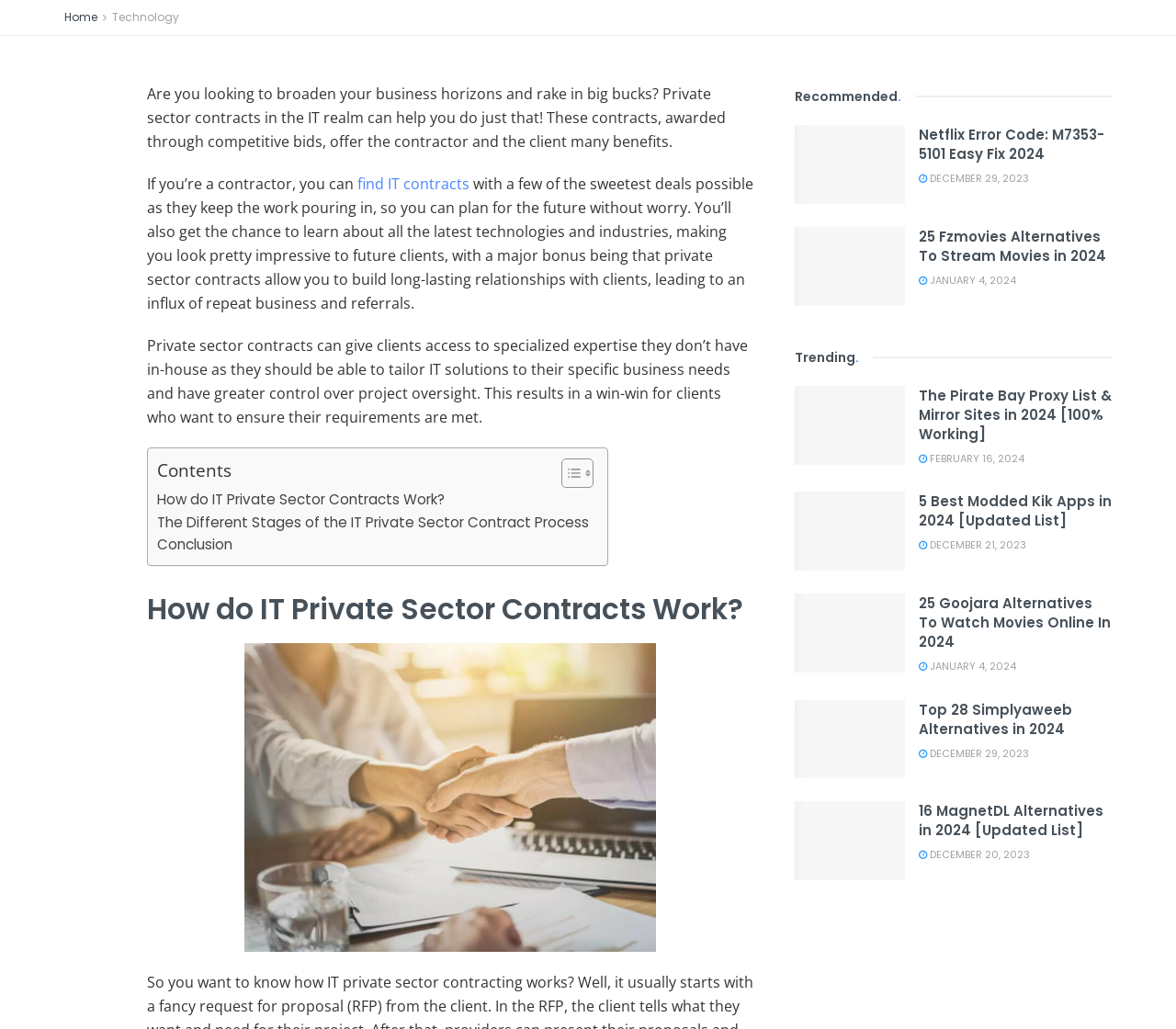Kindly determine the bounding box coordinates for the area that needs to be clicked to execute this instruction: "Explore '25 Fzmovies Alternatives To Stream Movies in 2024'".

[0.781, 0.221, 0.945, 0.258]